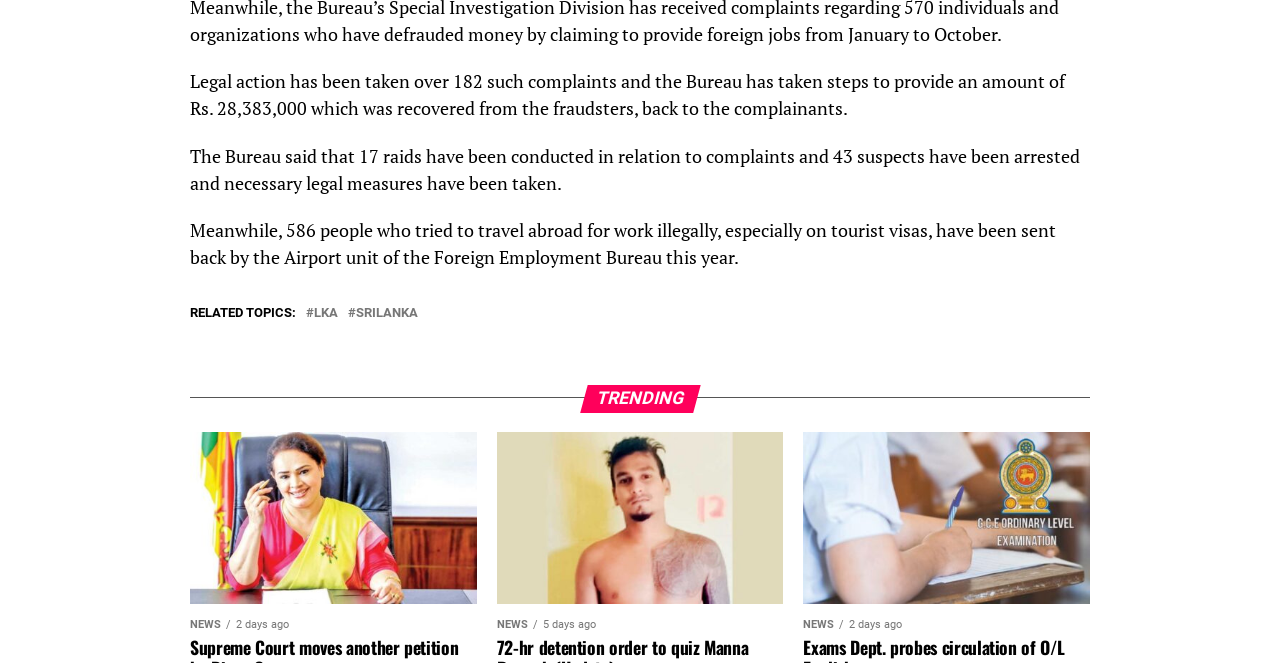Answer the following inquiry with a single word or phrase:
What is the amount recovered from fraudsters?

Rs. 28,383,000